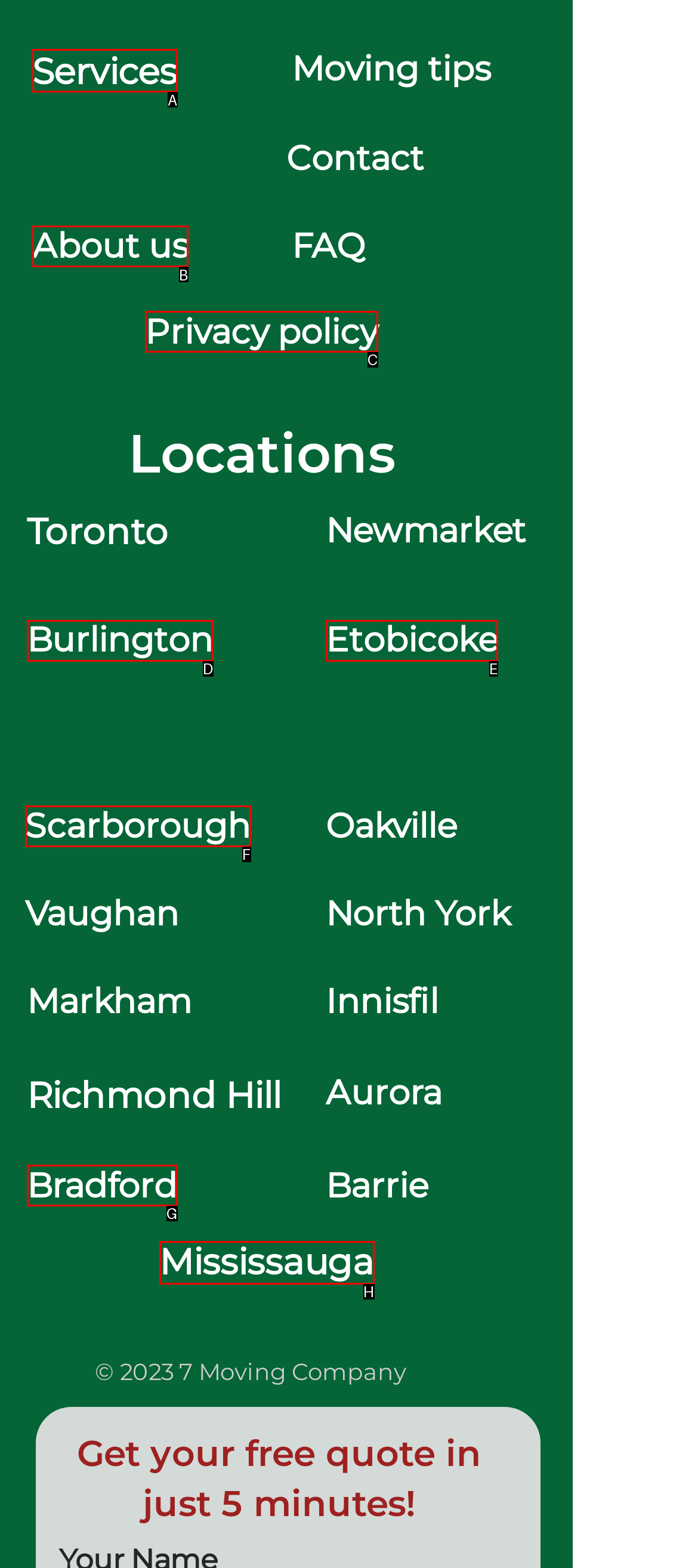Assess the description: Scarborough and select the option that matches. Provide the letter of the chosen option directly from the given choices.

F